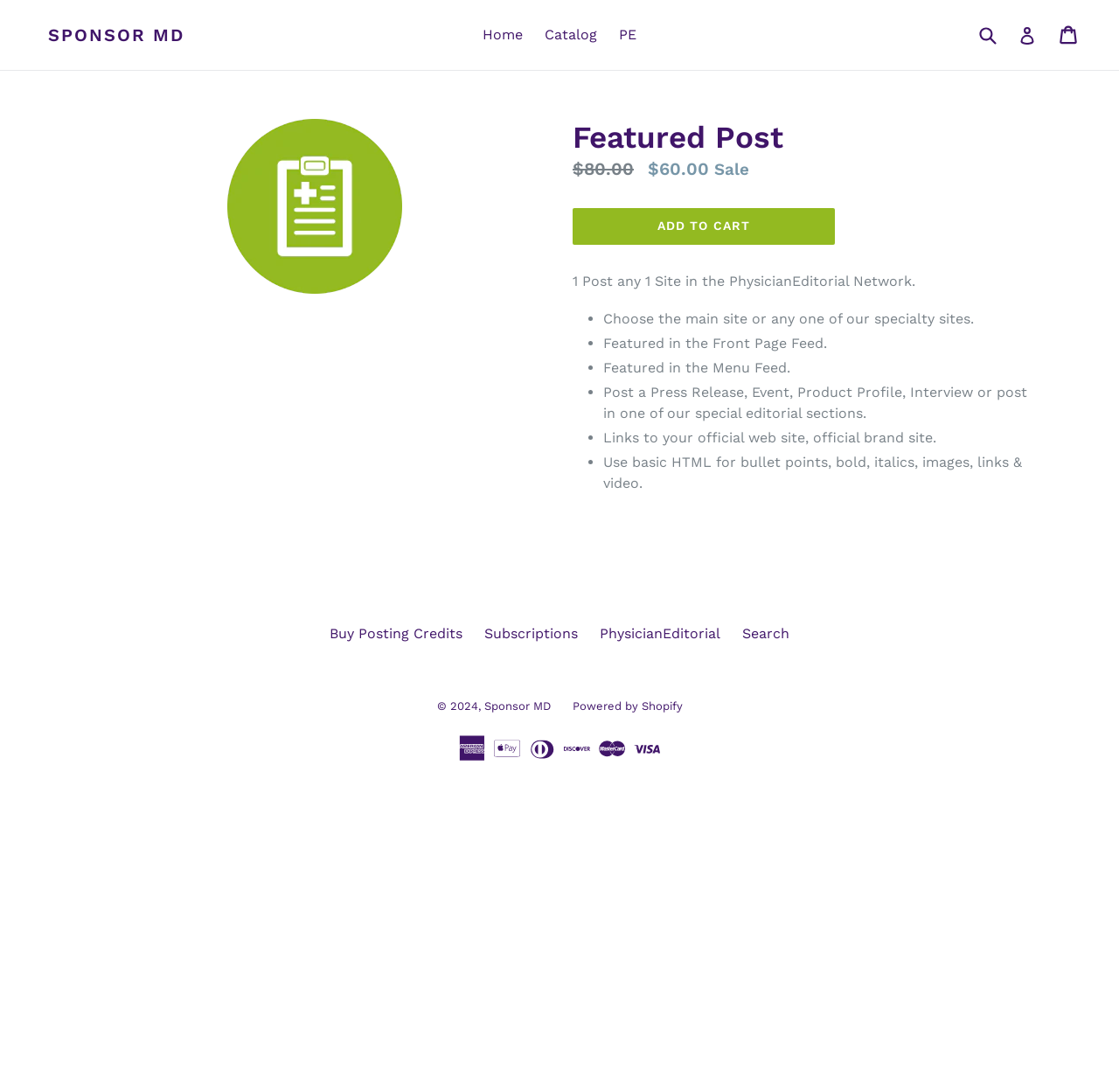Please find the bounding box coordinates of the element that needs to be clicked to perform the following instruction: "Search for something". The bounding box coordinates should be four float numbers between 0 and 1, represented as [left, top, right, bottom].

[0.871, 0.016, 0.914, 0.049]